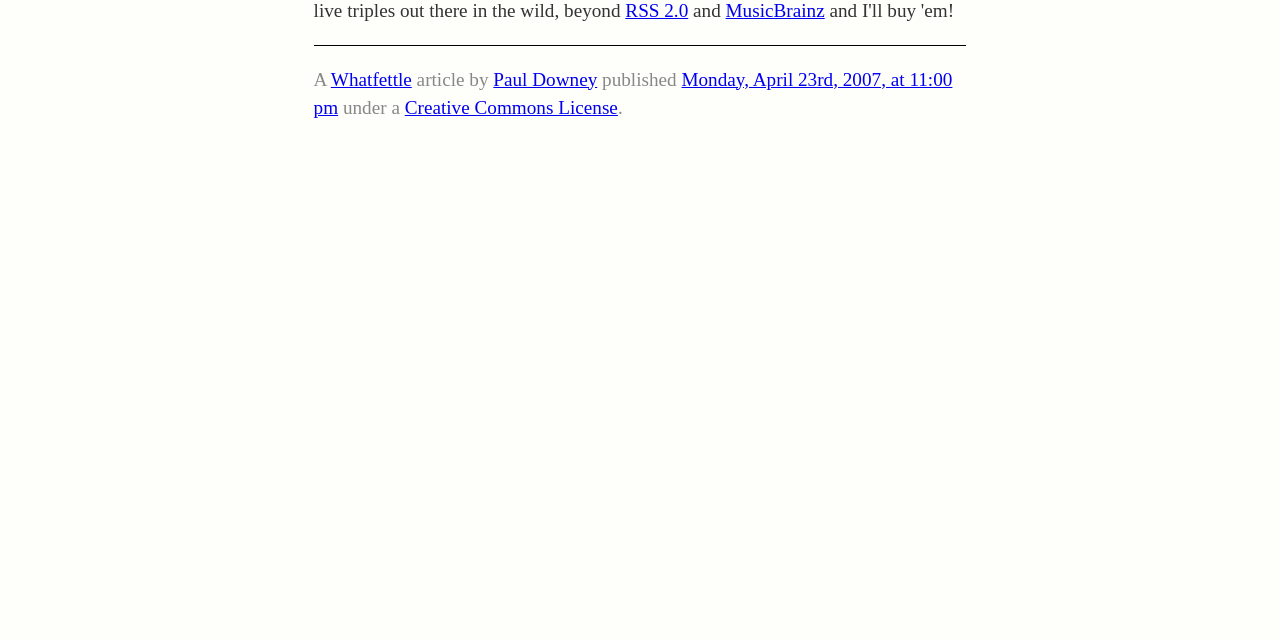Locate and provide the bounding box coordinates for the HTML element that matches this description: "Whatfettle".

[0.258, 0.107, 0.322, 0.14]